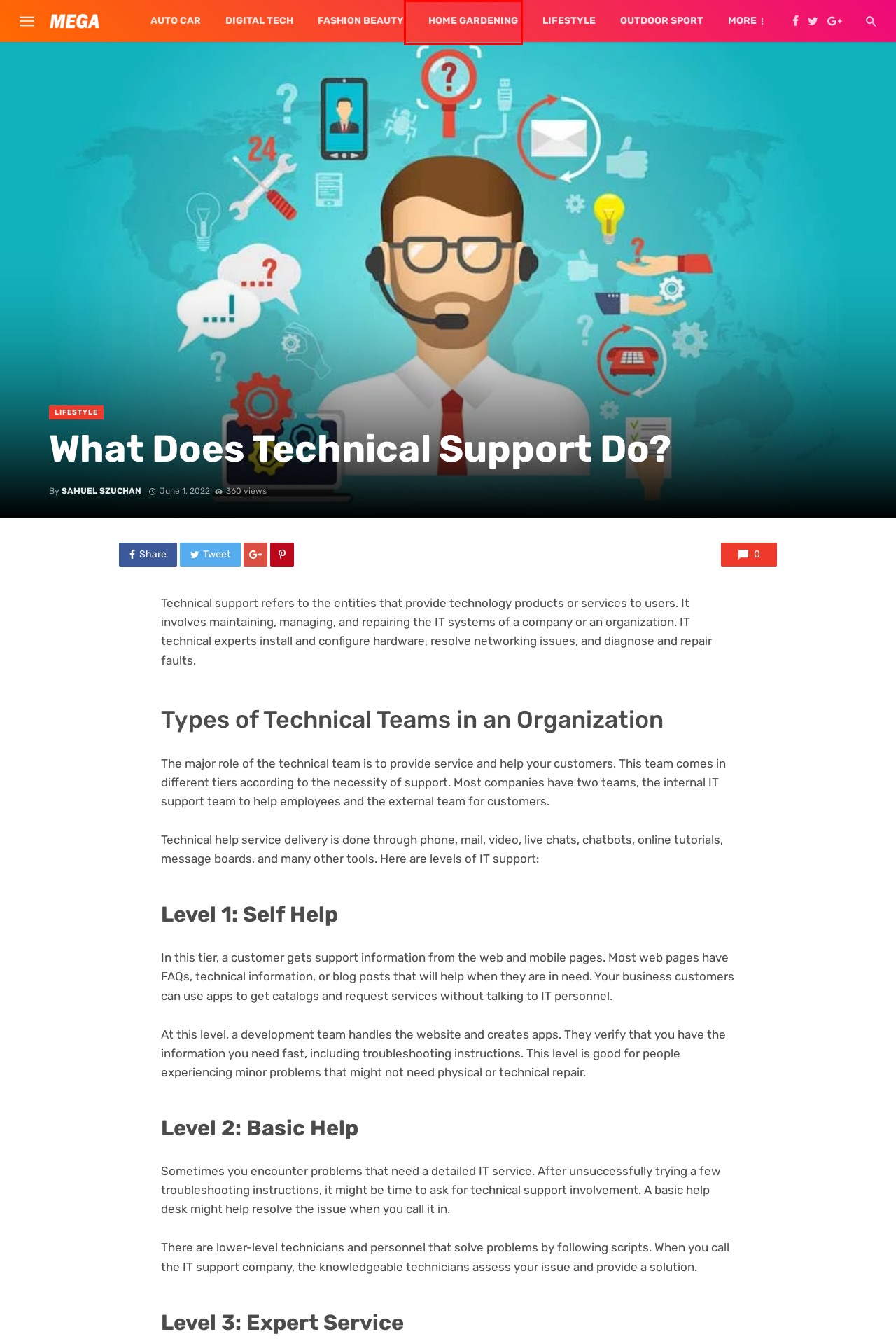You are given a screenshot of a webpage with a red rectangle bounding box around a UI element. Select the webpage description that best matches the new webpage after clicking the element in the bounding box. Here are the candidates:
A. OUTDOOR Archives - Meganews
B. HOME GARDENING Archives - Meganews
C. Digital Tech Archives - Meganews
D. News Archives - Meganews
E. FASION BEAUTY Archives - Meganews
F. LIFESTYLE Archives - Meganews
G. AUTO CAR Archives - Meganews
H. Mega News Magazines

B